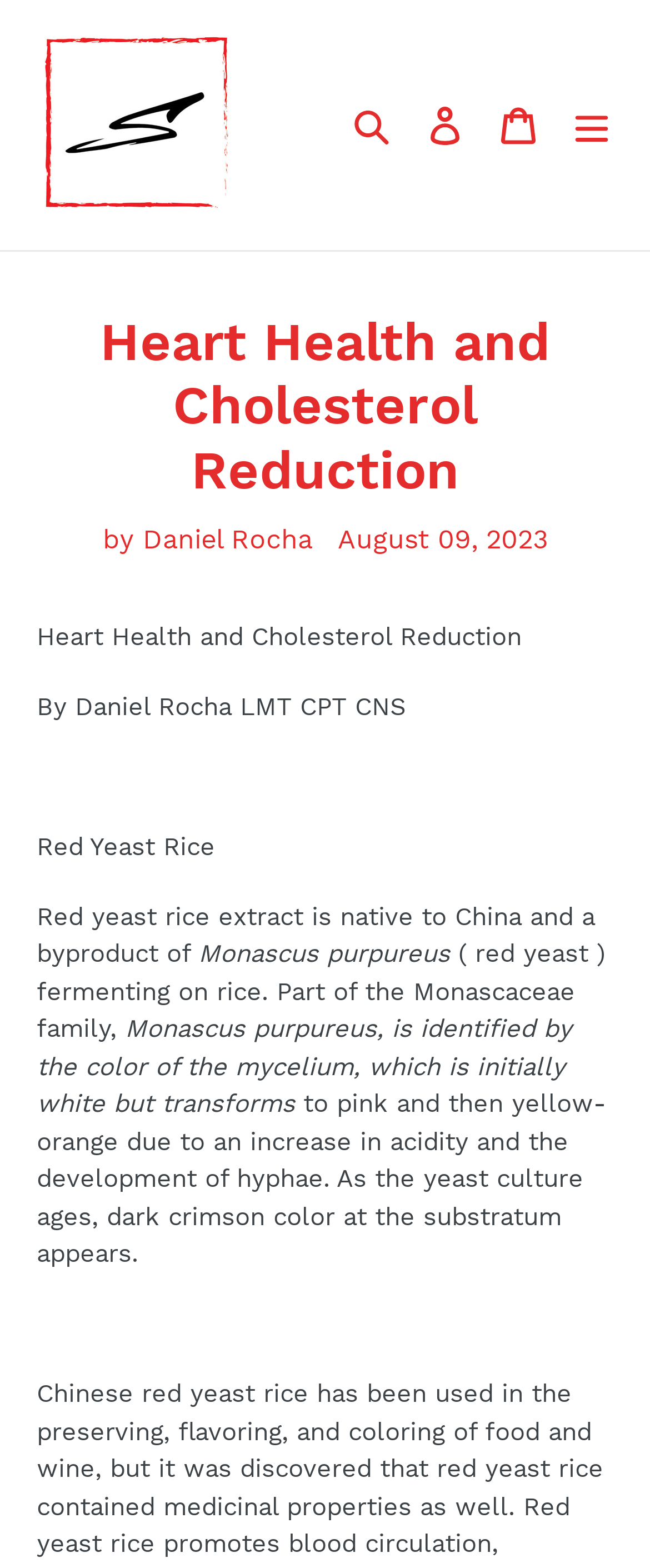What is the topic of the article?
Give a one-word or short-phrase answer derived from the screenshot.

Red Yeast Rice